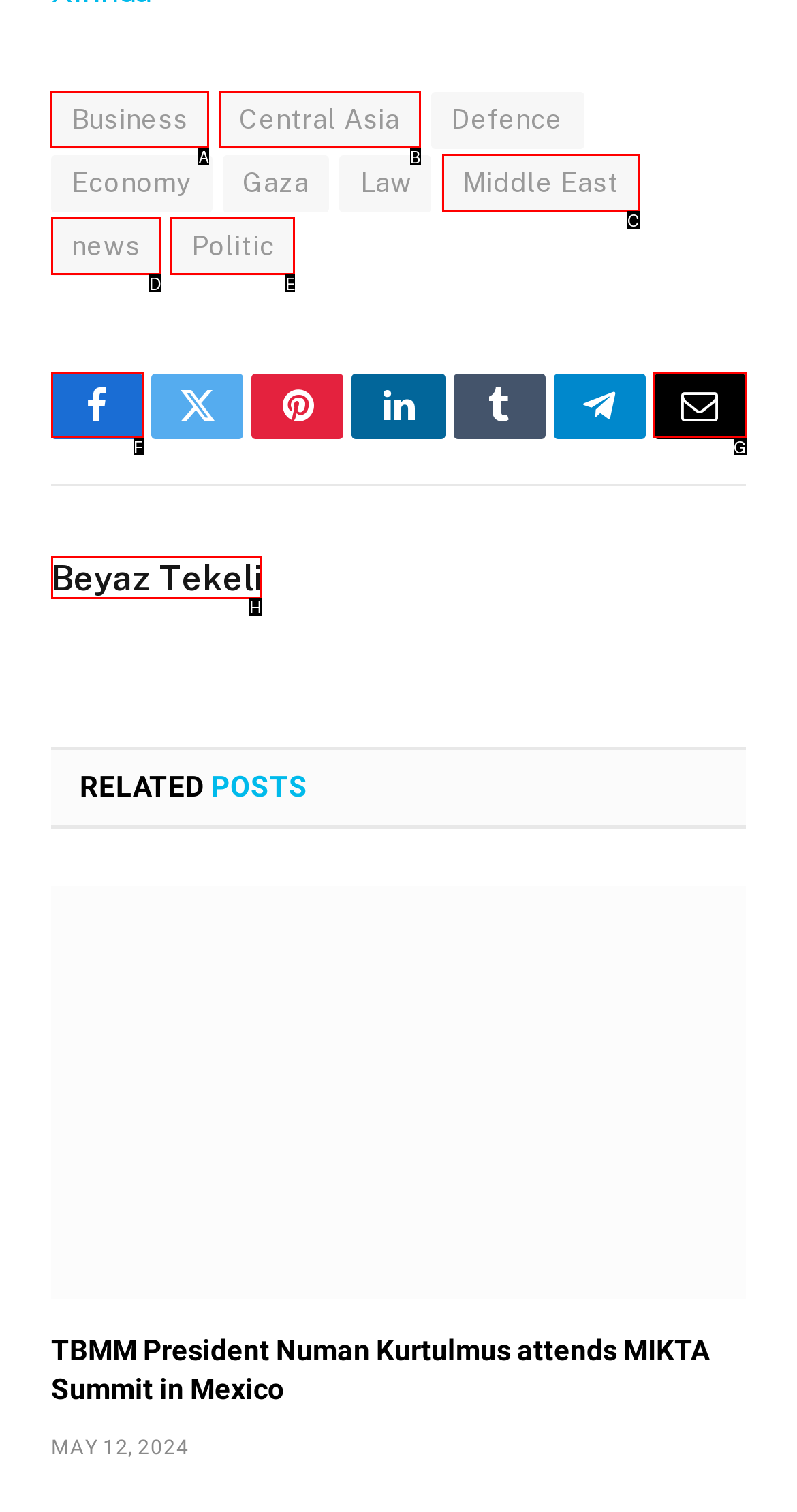What option should you select to complete this task: Click on Business? Indicate your answer by providing the letter only.

A